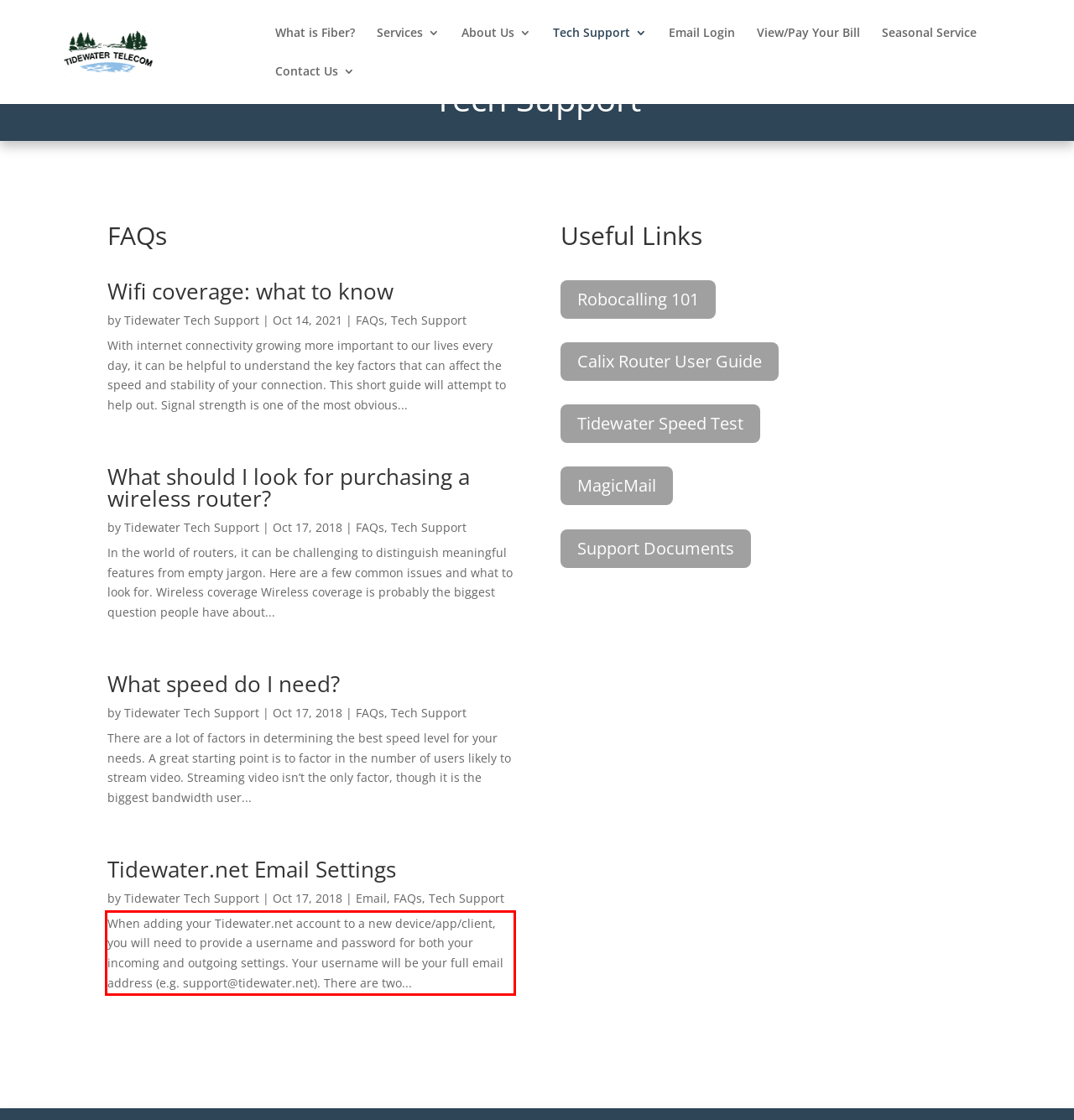Please identify the text within the red rectangular bounding box in the provided webpage screenshot.

When adding your Tidewater.net account to a new device/app/client, you will need to provide a username and password for both your incoming and outgoing settings. Your username will be your full email address (e.g. support@tidewater.net). There are two...